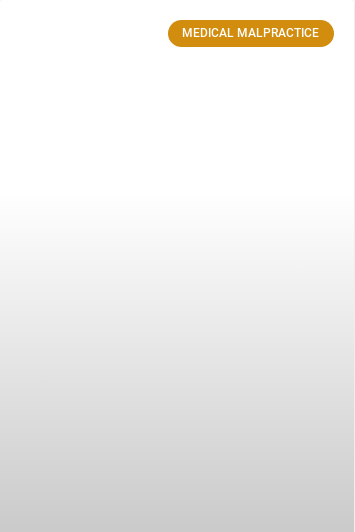Answer this question in one word or a short phrase: What is the purpose of the button?

Call to action